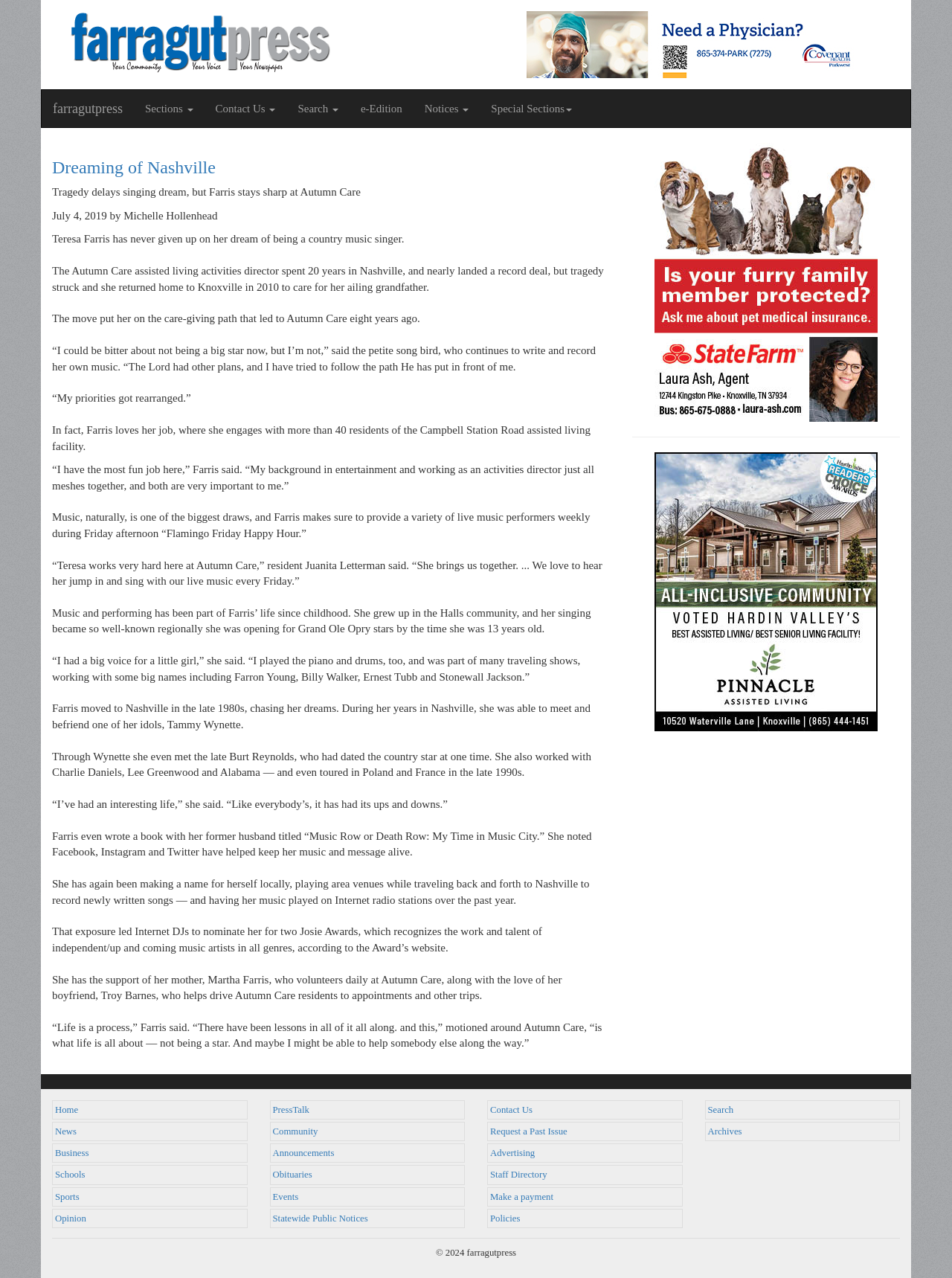Please indicate the bounding box coordinates for the clickable area to complete the following task: "View the 'e-Edition'". The coordinates should be specified as four float numbers between 0 and 1, i.e., [left, top, right, bottom].

[0.367, 0.07, 0.434, 0.1]